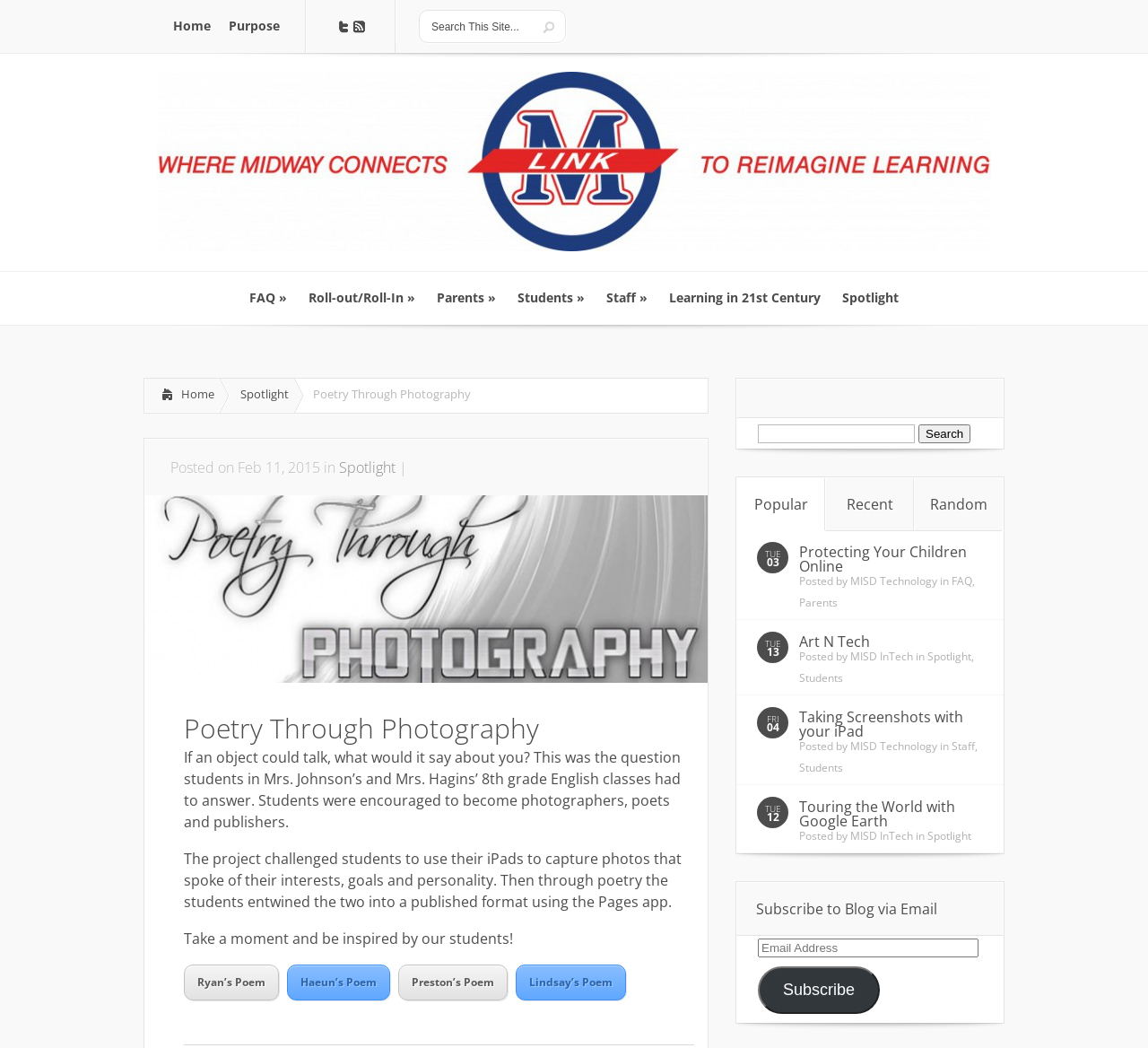From the screenshot, find the bounding box of the UI element matching this description: "Taking Screenshots with your iPad". Supply the bounding box coordinates in the form [left, top, right, bottom], each a float between 0 and 1.

[0.696, 0.675, 0.839, 0.707]